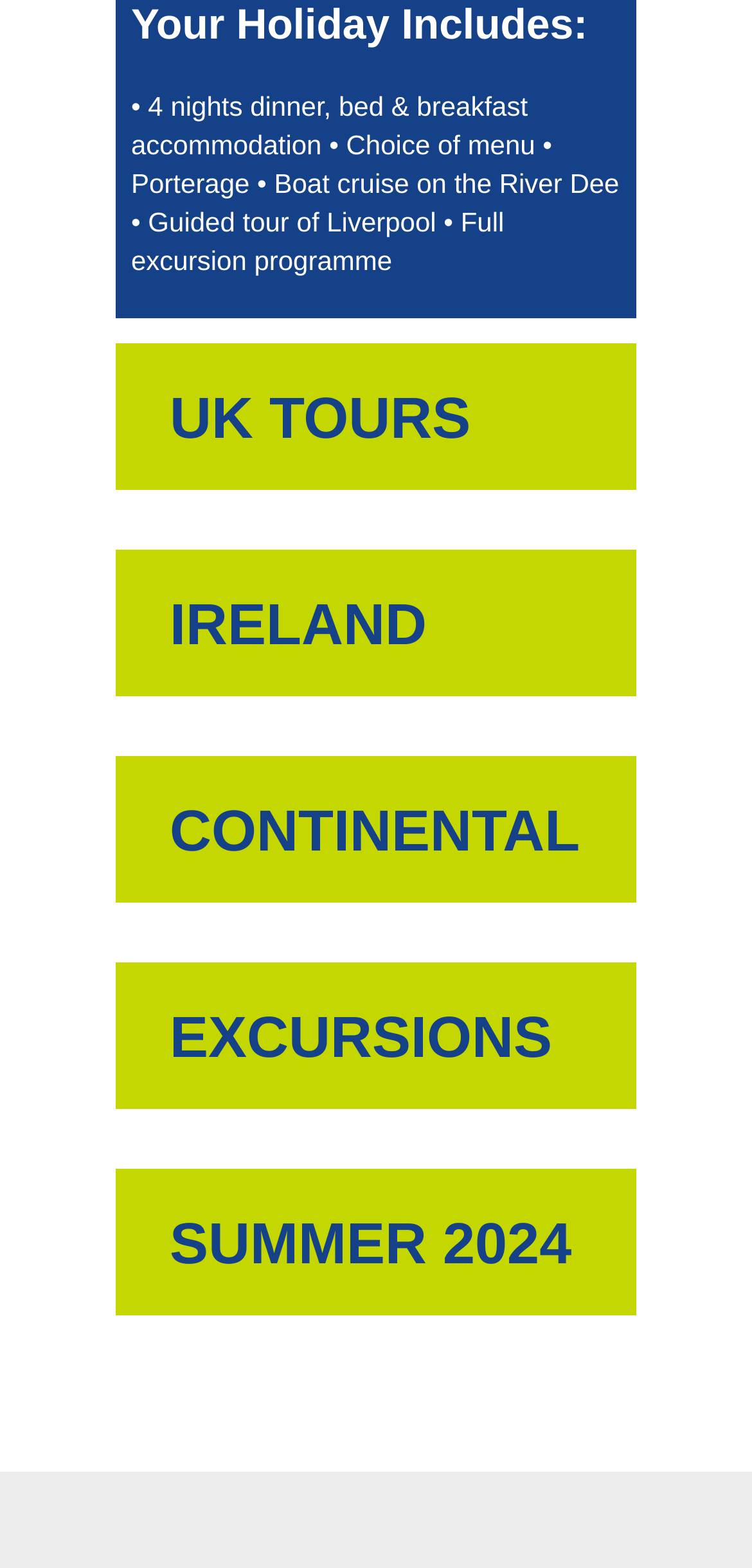Locate the bounding box coordinates of the UI element described by: "Privacy Policy". The bounding box coordinates should consist of four float numbers between 0 and 1, i.e., [left, top, right, bottom].

None